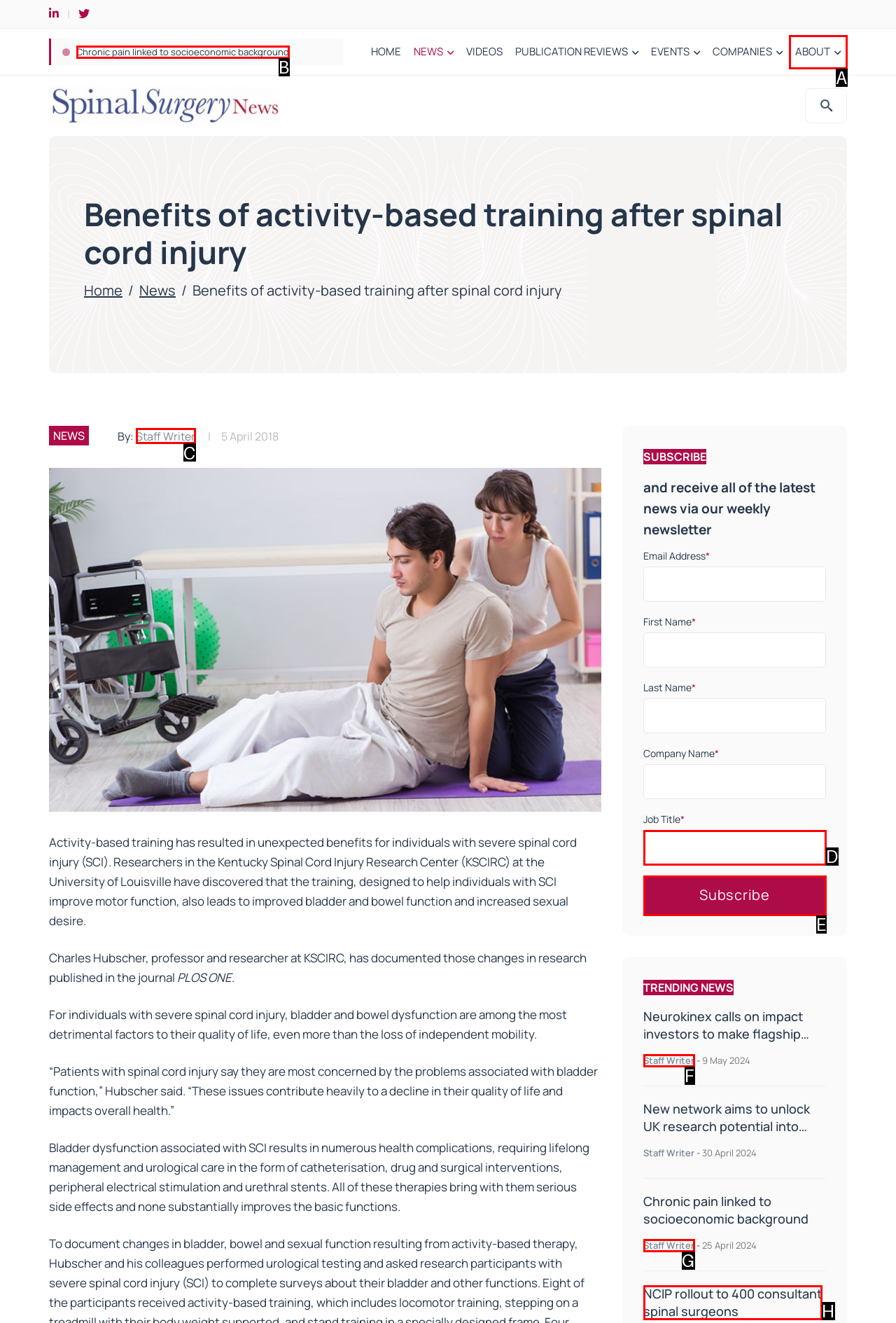Choose the letter of the option you need to click to Subscribe to the newsletter. Answer with the letter only.

E